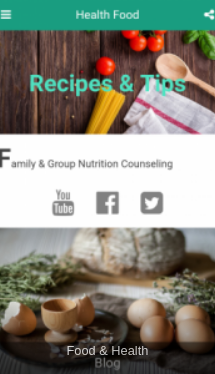What type of content is available in the blog section?
Could you answer the question in a detailed manner, providing as much information as possible?

The presence of a navigation option for a blog in the interface suggests that the mobile application offers a section dedicated to health-related articles, which would provide users with informative content on food, nutrition, and healthy living.